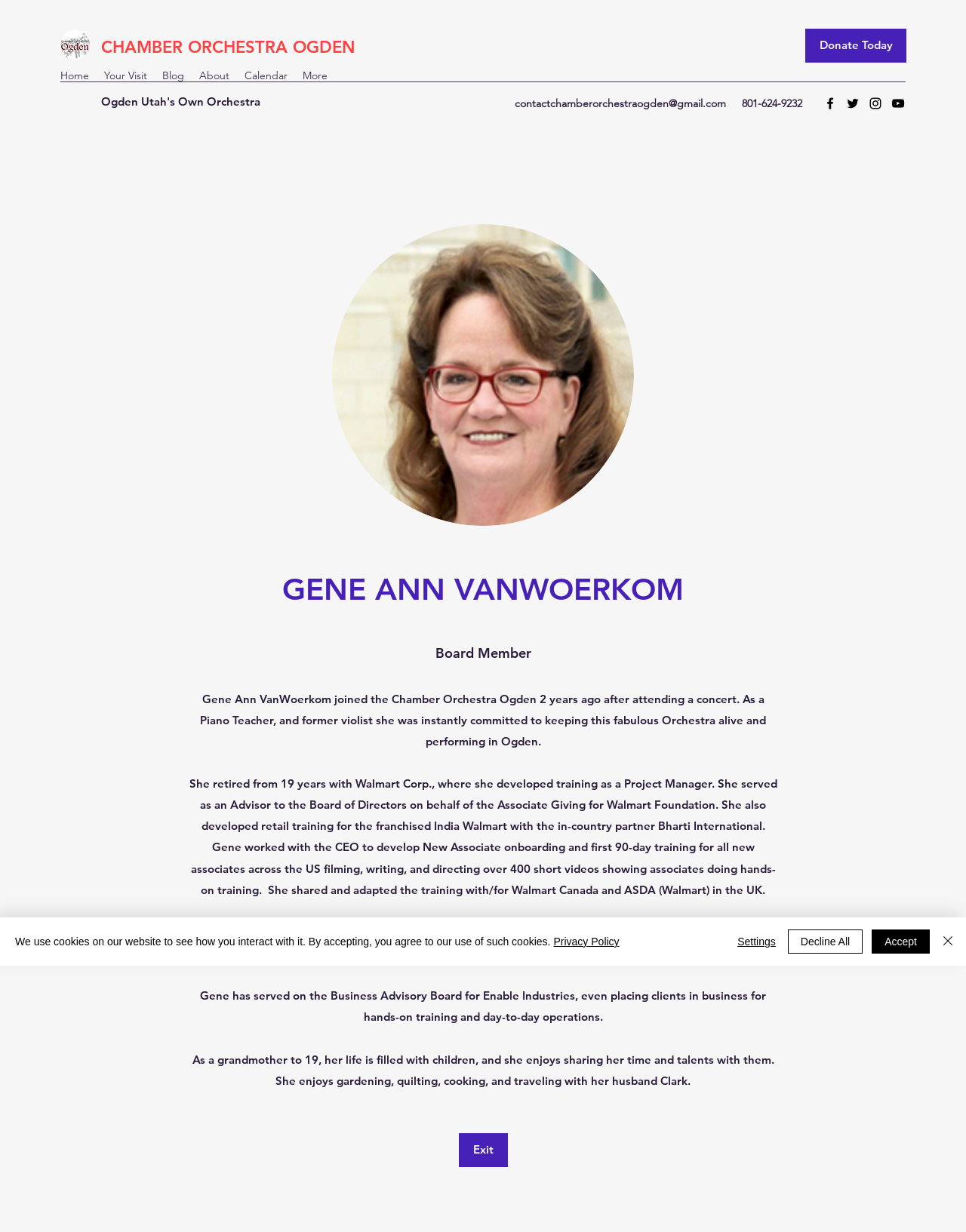Could you indicate the bounding box coordinates of the region to click in order to complete this instruction: "Visit the Home page".

[0.055, 0.045, 0.1, 0.078]